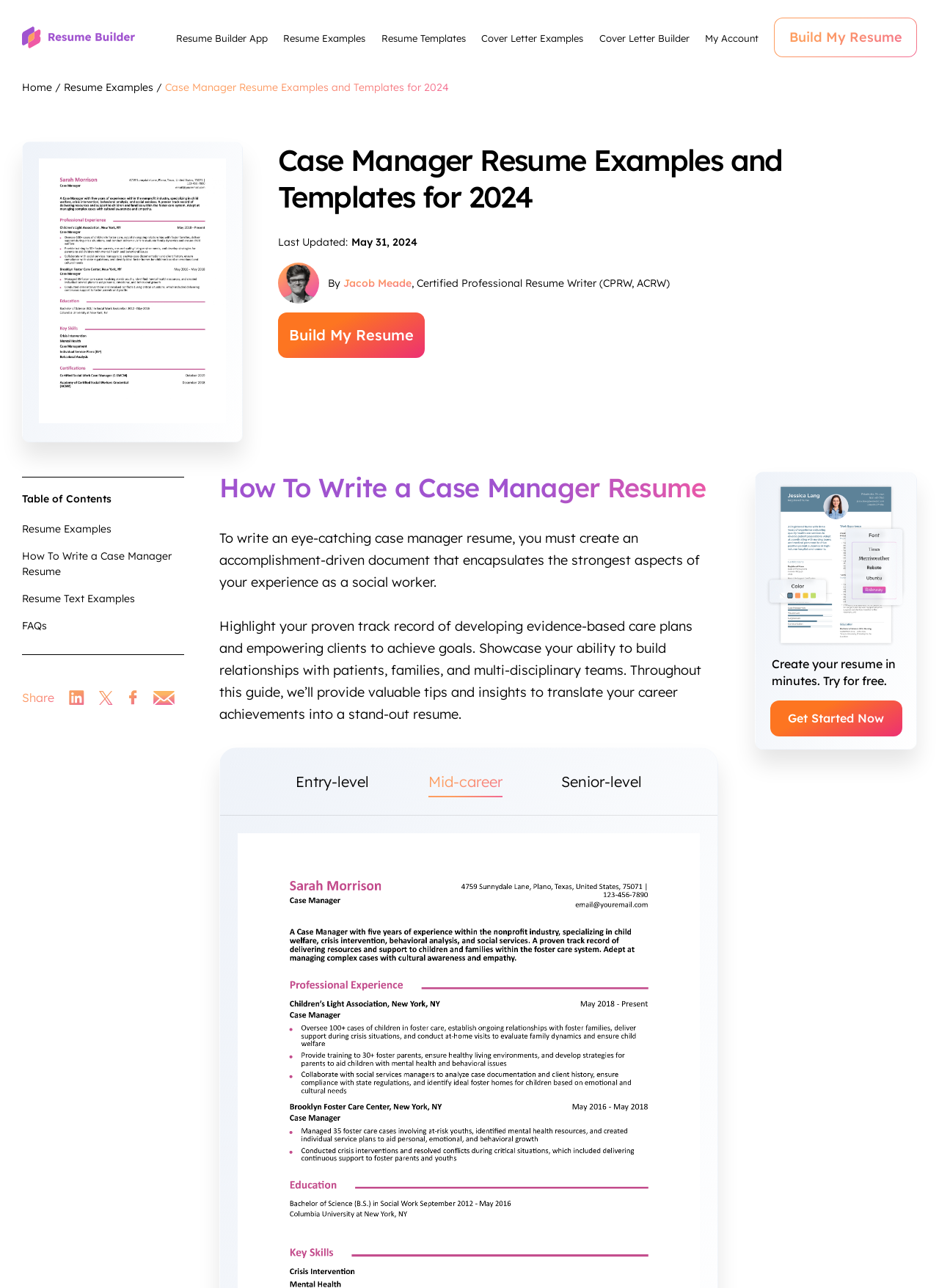Please indicate the bounding box coordinates for the clickable area to complete the following task: "Visit the CONTACT page". The coordinates should be specified as four float numbers between 0 and 1, i.e., [left, top, right, bottom].

None